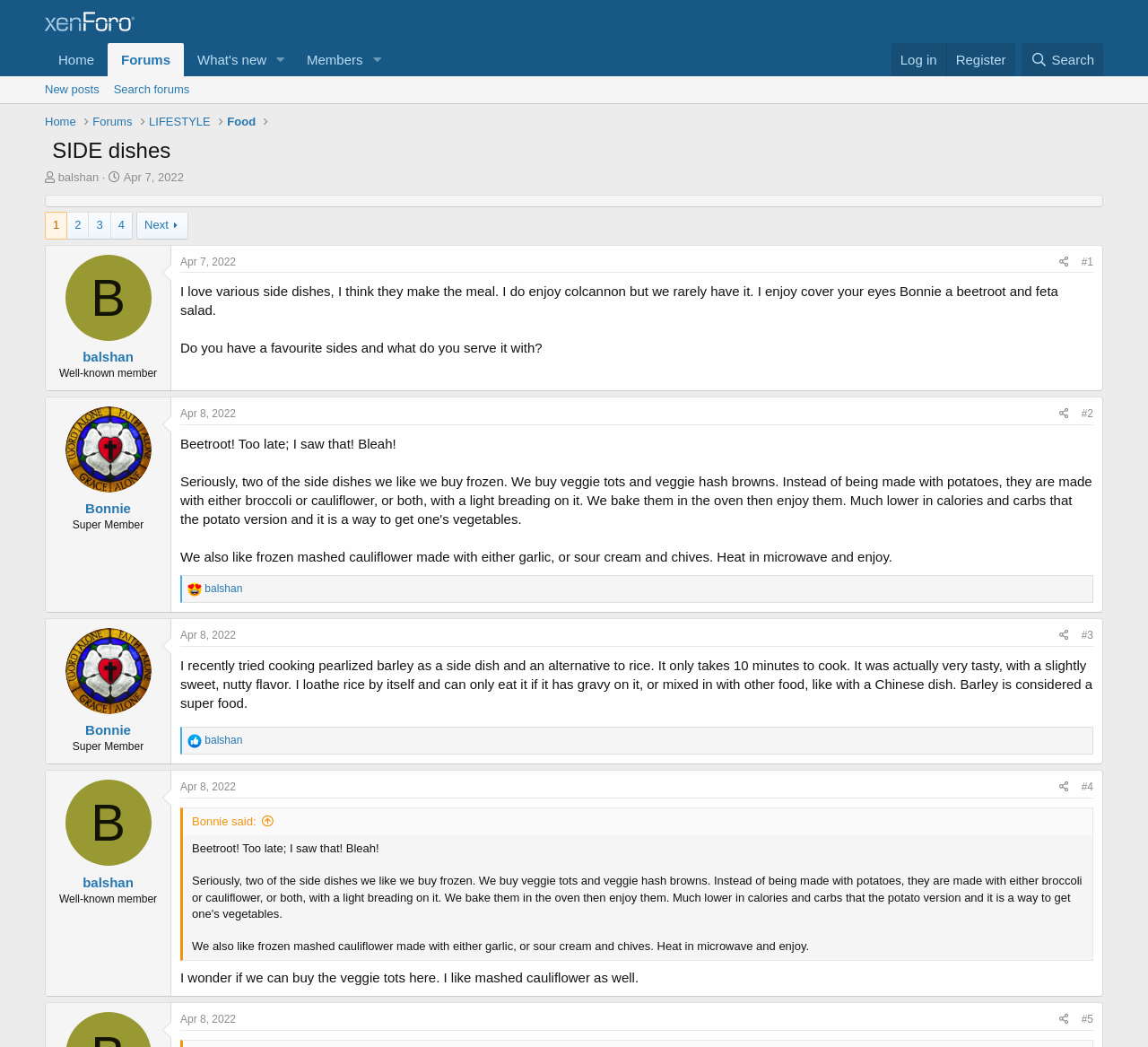Determine the bounding box coordinates for the area that should be clicked to carry out the following instruction: "Click on the 'Log in' link".

[0.776, 0.041, 0.824, 0.073]